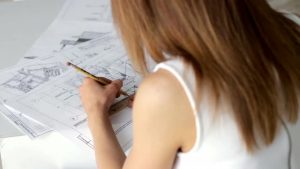Answer the question in a single word or phrase:
What is the atmosphere of the workspace?

Professional